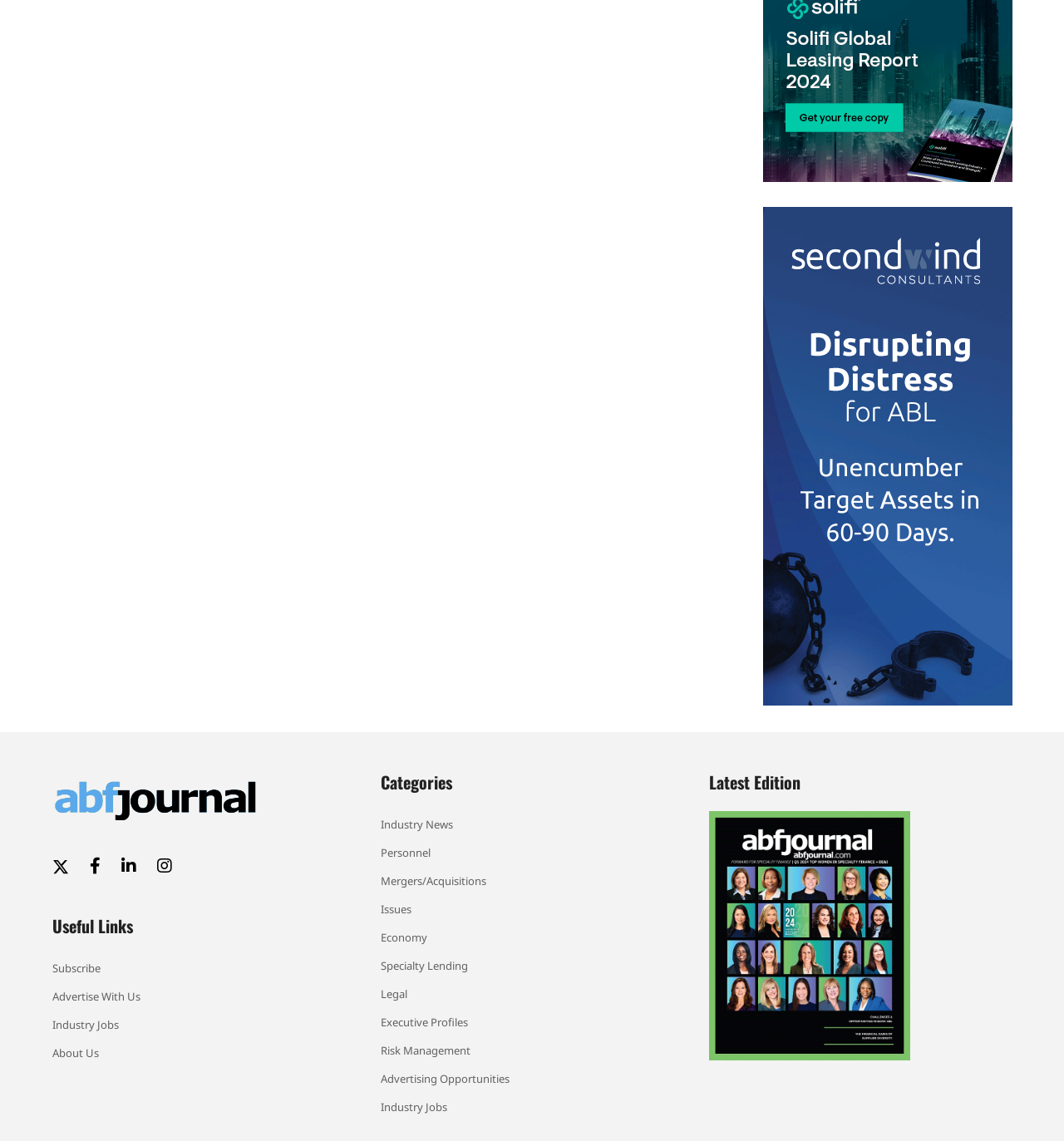Please specify the bounding box coordinates of the area that should be clicked to accomplish the following instruction: "Click on Subscribe". The coordinates should consist of four float numbers between 0 and 1, i.e., [left, top, right, bottom].

[0.049, 0.838, 0.334, 0.86]